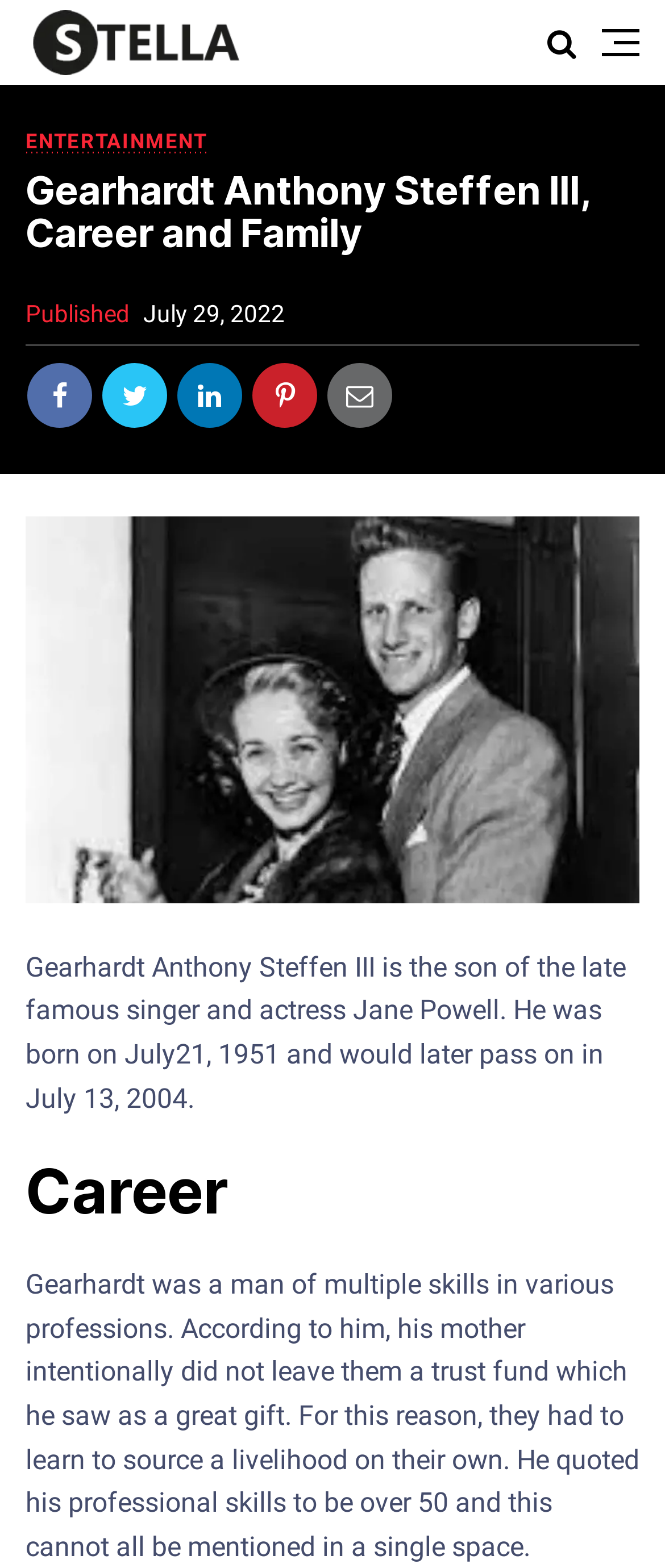Write a detailed summary of the webpage.

The webpage is about Gearhardt Anthony Steffen III, the son of the late famous singer and actress Jane Powell. At the top left of the page, there is a link "Life and Passion" accompanied by an image with the same name. Below this, there is a link "ENTERTAINMENT" and a heading that displays the title of the webpage "Gearhardt Anthony Steffen III, Career and Family". 

On the top right, there are five social media links, represented by icons, placed horizontally next to each other. Below these icons, there are two lines of text, "Published" and "July 29, 2022", indicating the publication date of the article.

The main content of the webpage starts with a large image of Gearhardt Anthony Steffen III, Career and Family, which spans almost the entire width of the page. Below this image, there is a paragraph of text that provides a brief biography of Gearhardt, mentioning his birth and death dates.

Further down, there is a heading "Career" followed by a paragraph of text that describes Gearhardt's professional skills and his mother's decision not to leave a trust fund for him and his siblings.